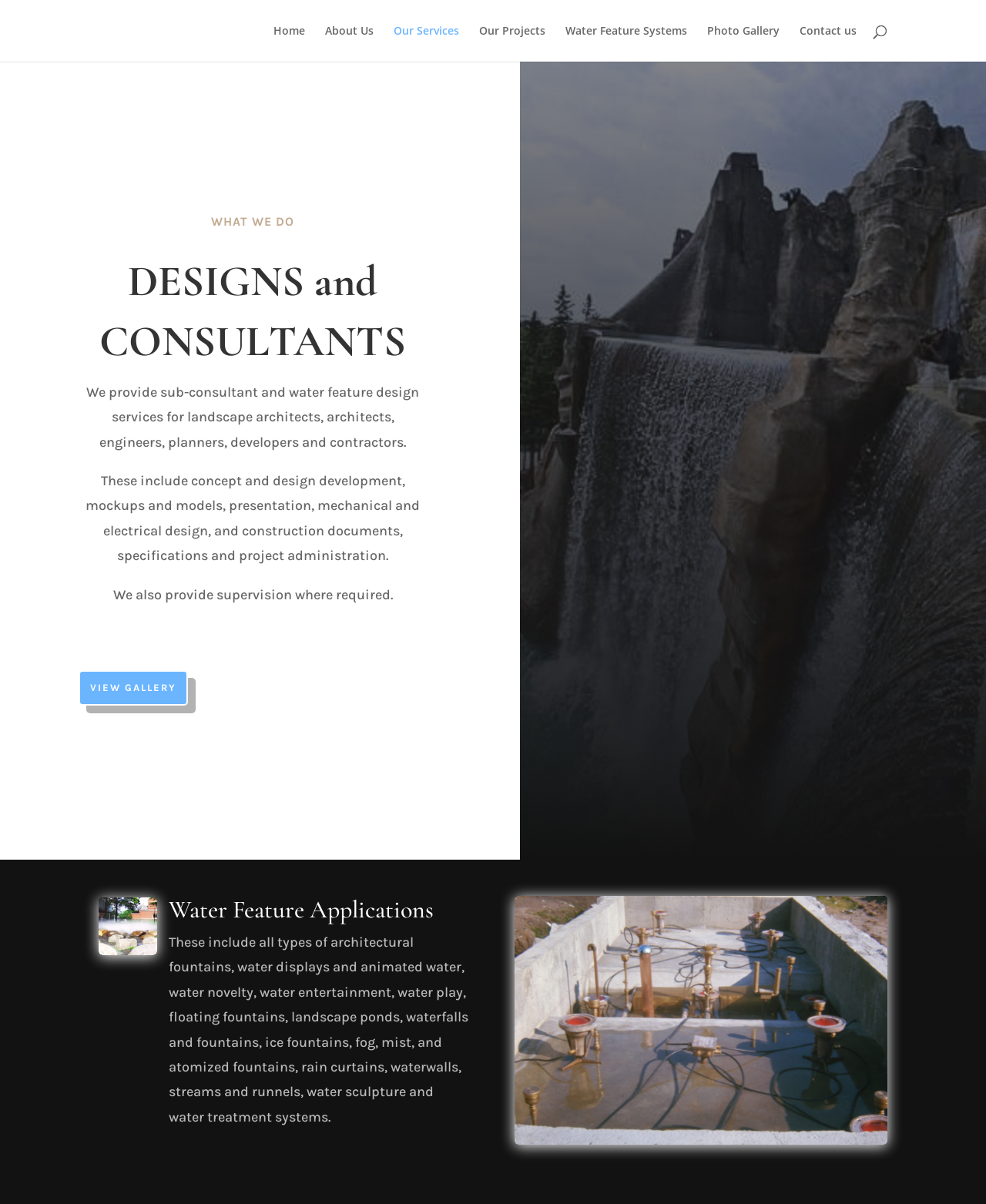What is the purpose of the 'VIEW GALLERY' link?
Please craft a detailed and exhaustive response to the question.

The 'VIEW GALLERY' link is likely intended to allow users to view a gallery of images related to R.J. Van Seters Co. Ltd.'s water feature design services and projects.